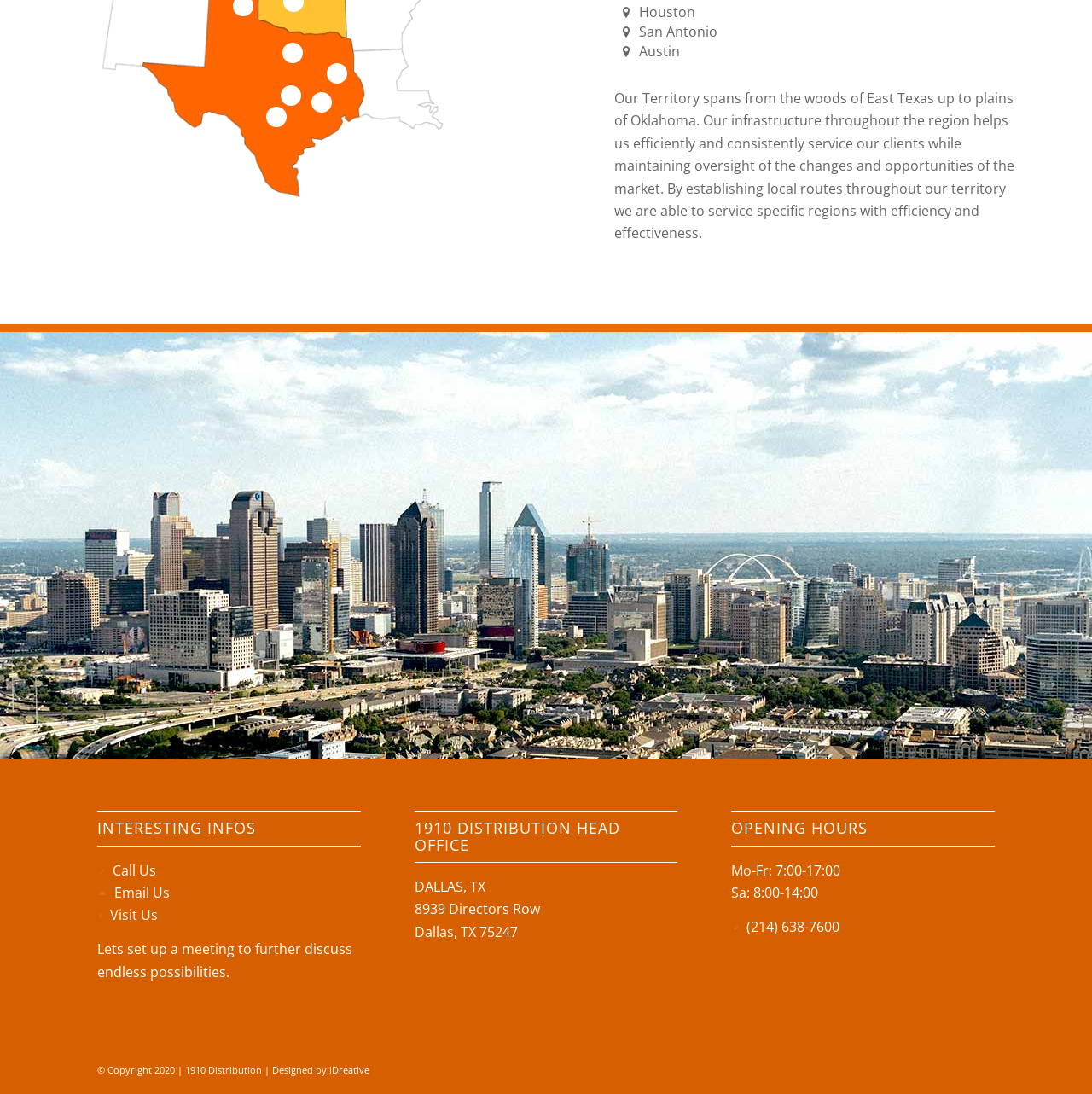Using floating point numbers between 0 and 1, provide the bounding box coordinates in the format (top-left x, top-left y, bottom-right x, bottom-right y). Locate the UI element described here: name="your-name" placeholder="Your Name"

None